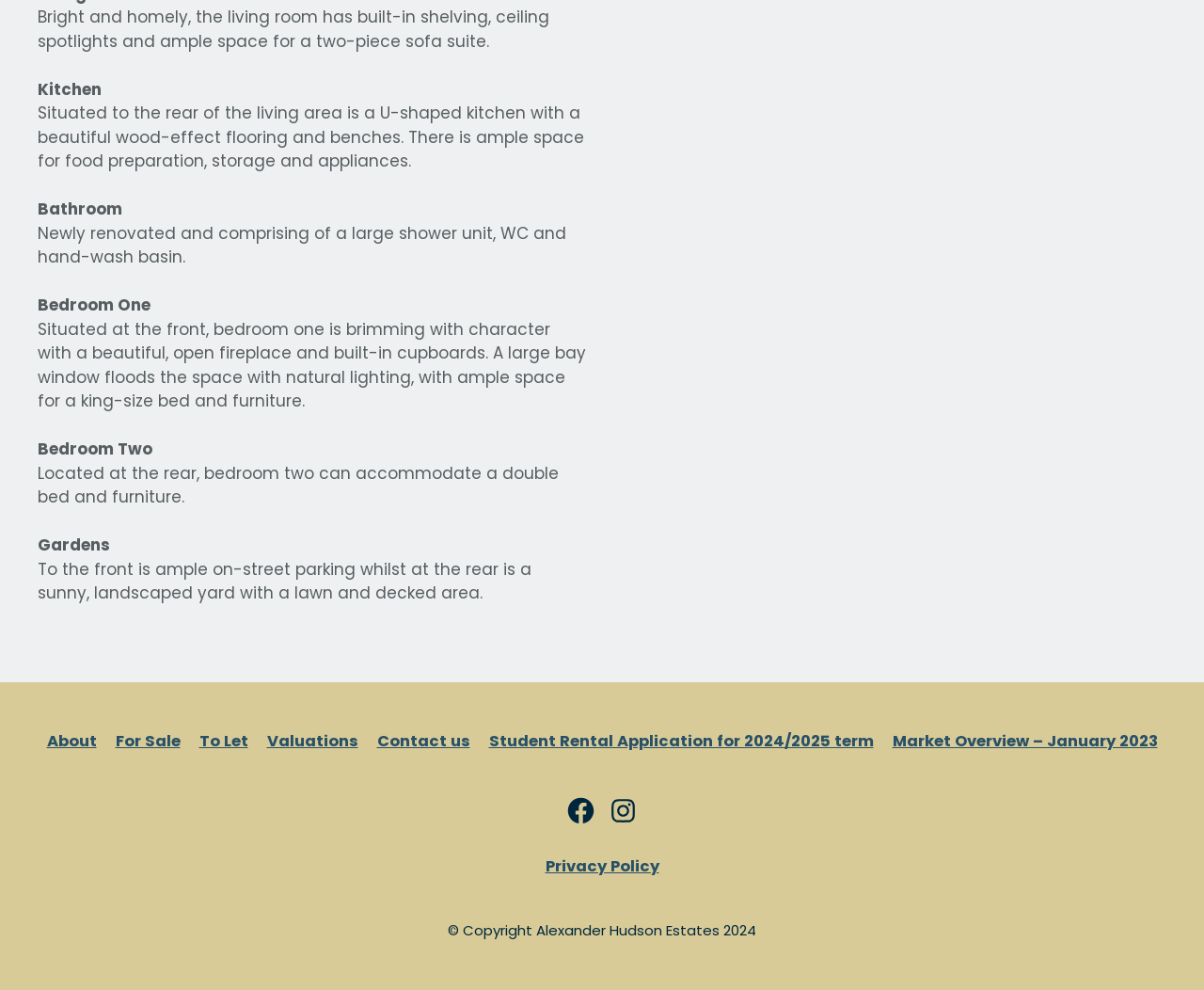What is the name of the company mentioned in the copyright notice?
Refer to the image and give a detailed response to the question.

The copyright notice at the bottom of the webpage mentions '© Copyright Alexander Hudson Estates 2024', which suggests the name of the company is Alexander Hudson Estates.